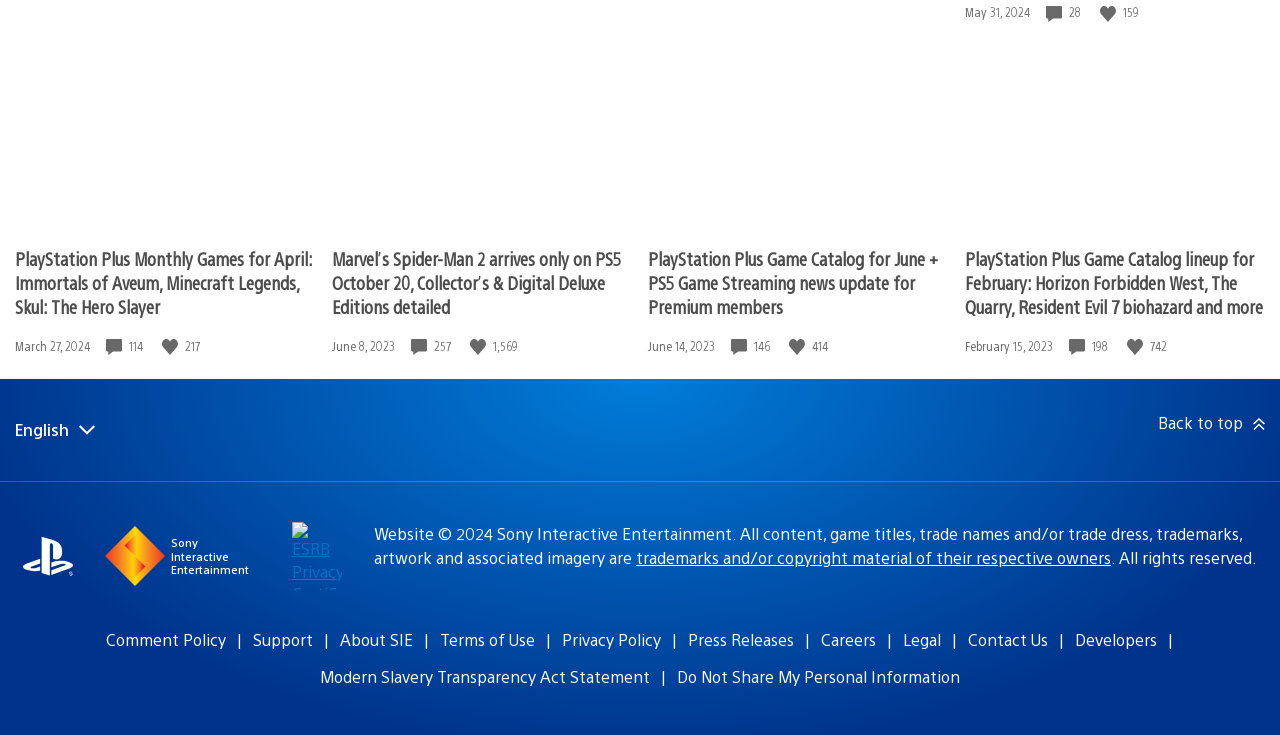For the given element description Modern Slavery Transparency Act Statement, determine the bounding box coordinates of the UI element. The coordinates should follow the format (top-left x, top-left y, bottom-right x, bottom-right y) and be within the range of 0 to 1.

[0.25, 0.906, 0.508, 0.934]